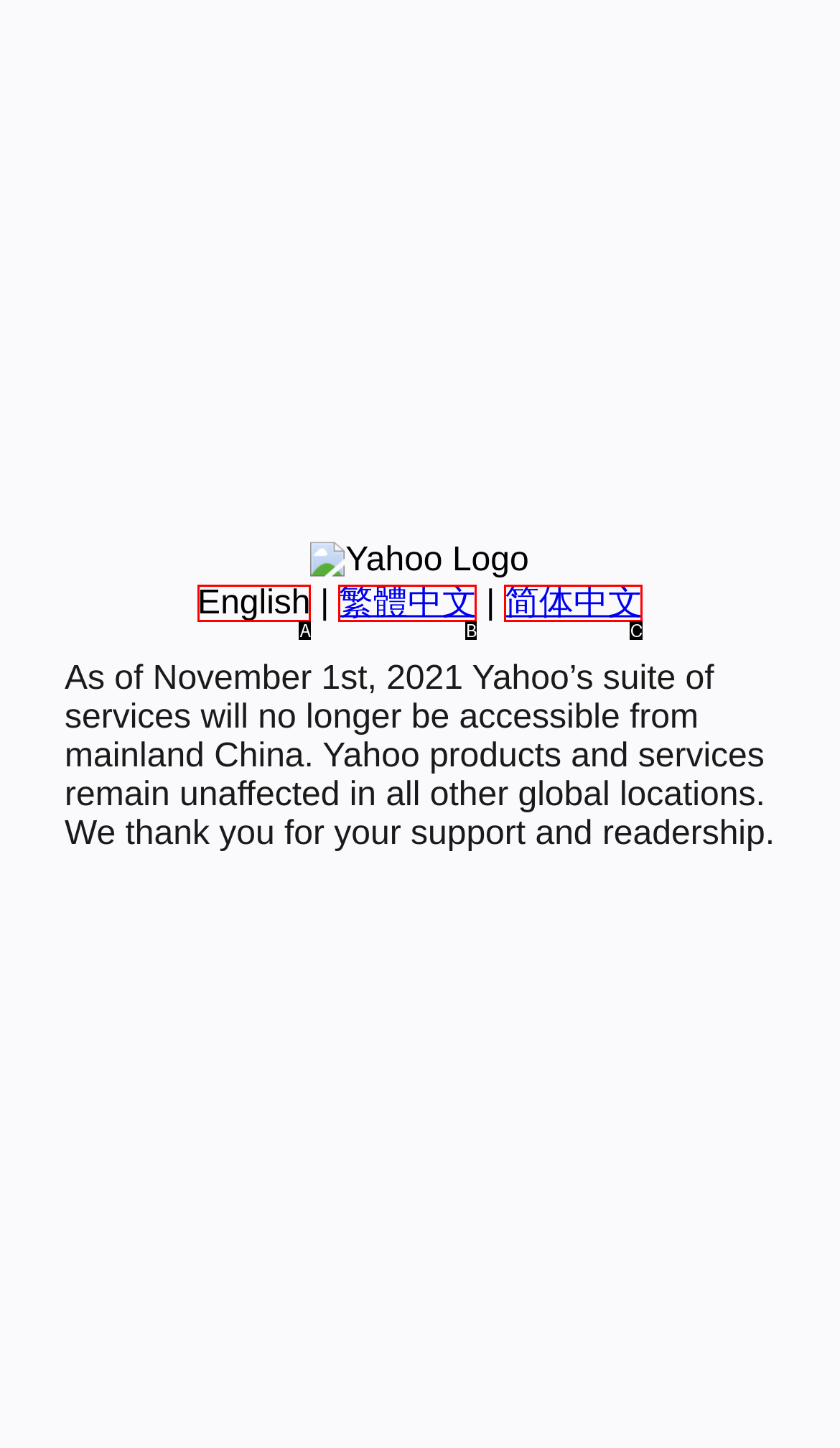Based on the given description: 繁體中文, determine which HTML element is the best match. Respond with the letter of the chosen option.

B